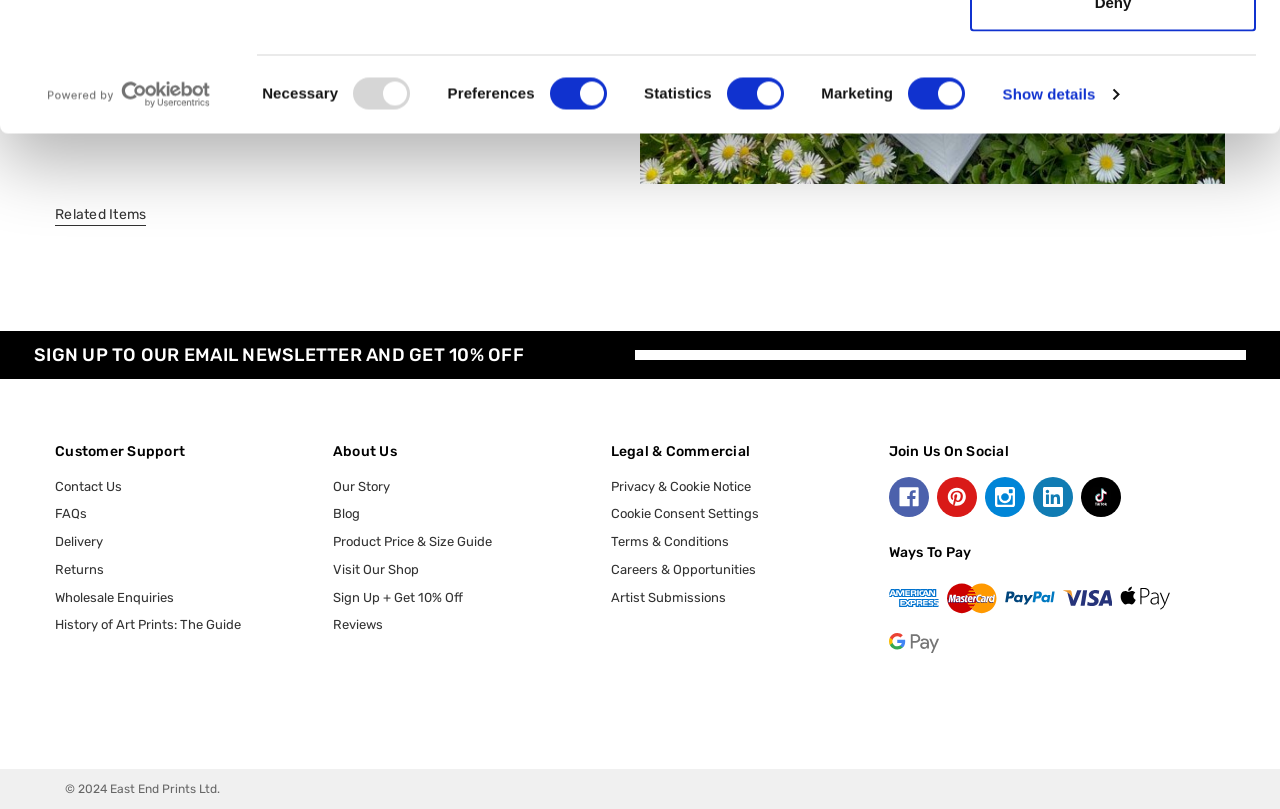Please locate the bounding box coordinates of the element that should be clicked to complete the given instruction: "View payment options".

[0.694, 0.67, 0.957, 0.698]